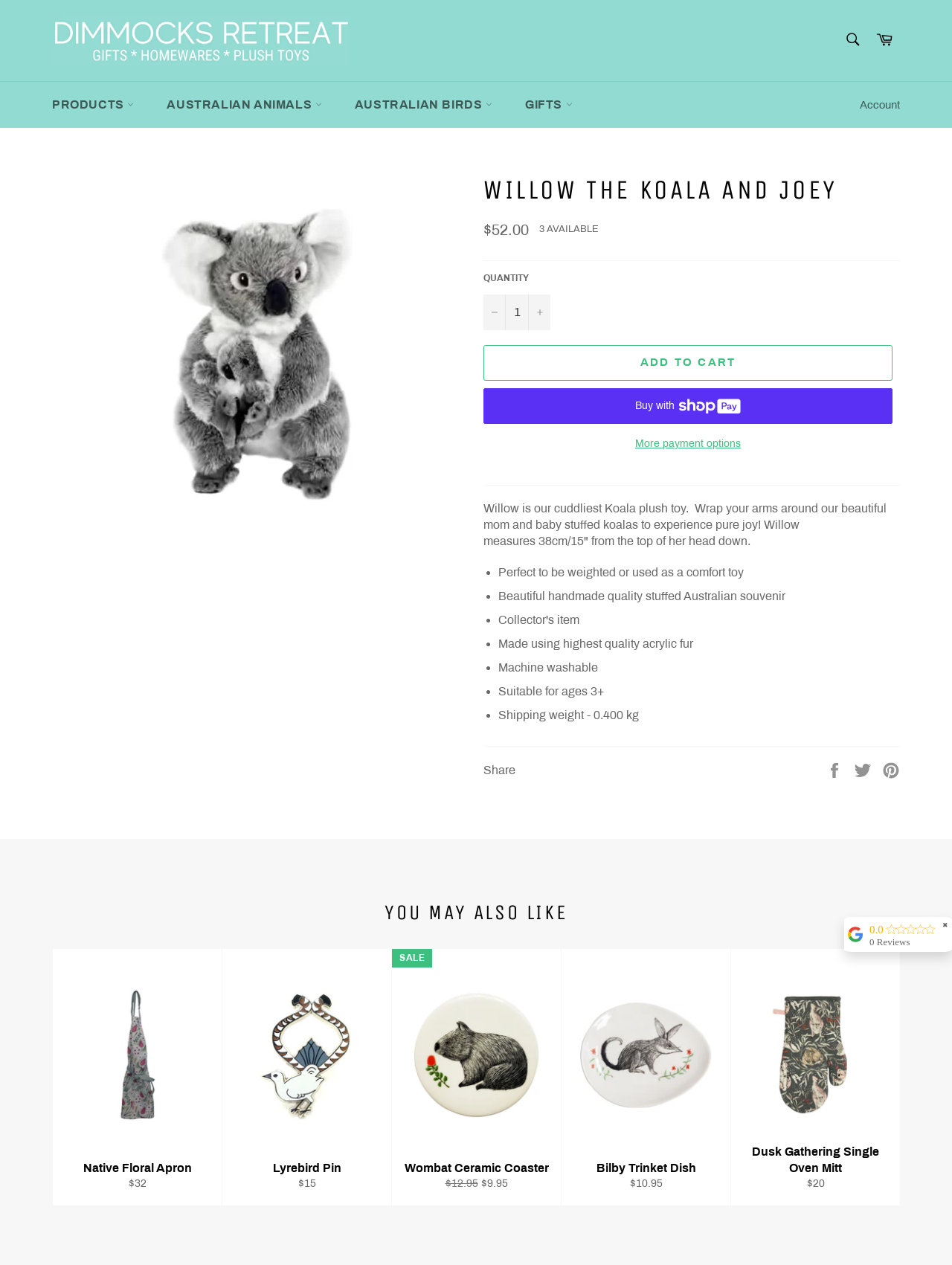Answer the question in one word or a short phrase:
What is the minimum age recommended for Willow the Koala and Joey?

3+